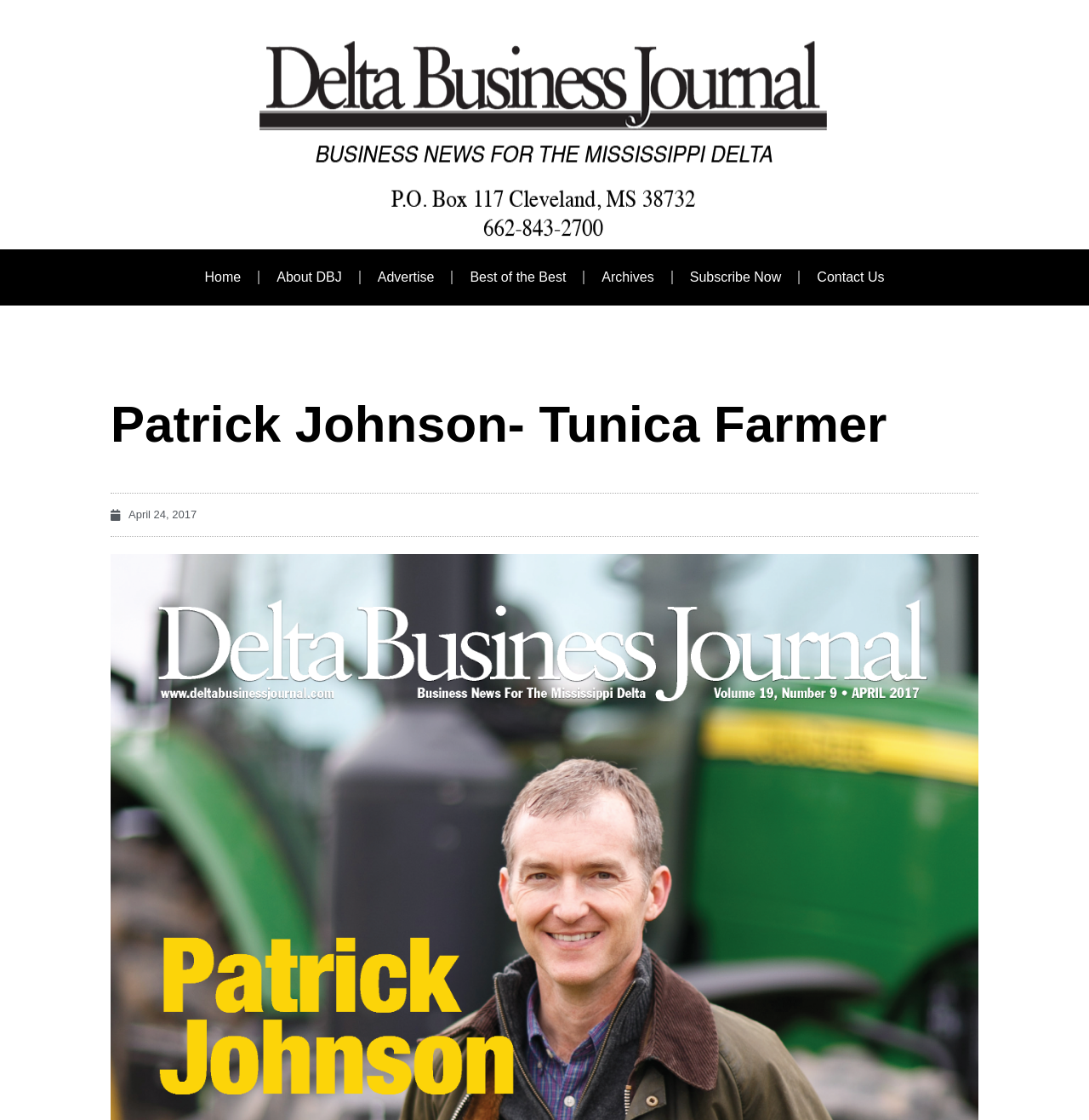Please determine the main heading text of this webpage.

Patrick Johnson- Tunica Farmer